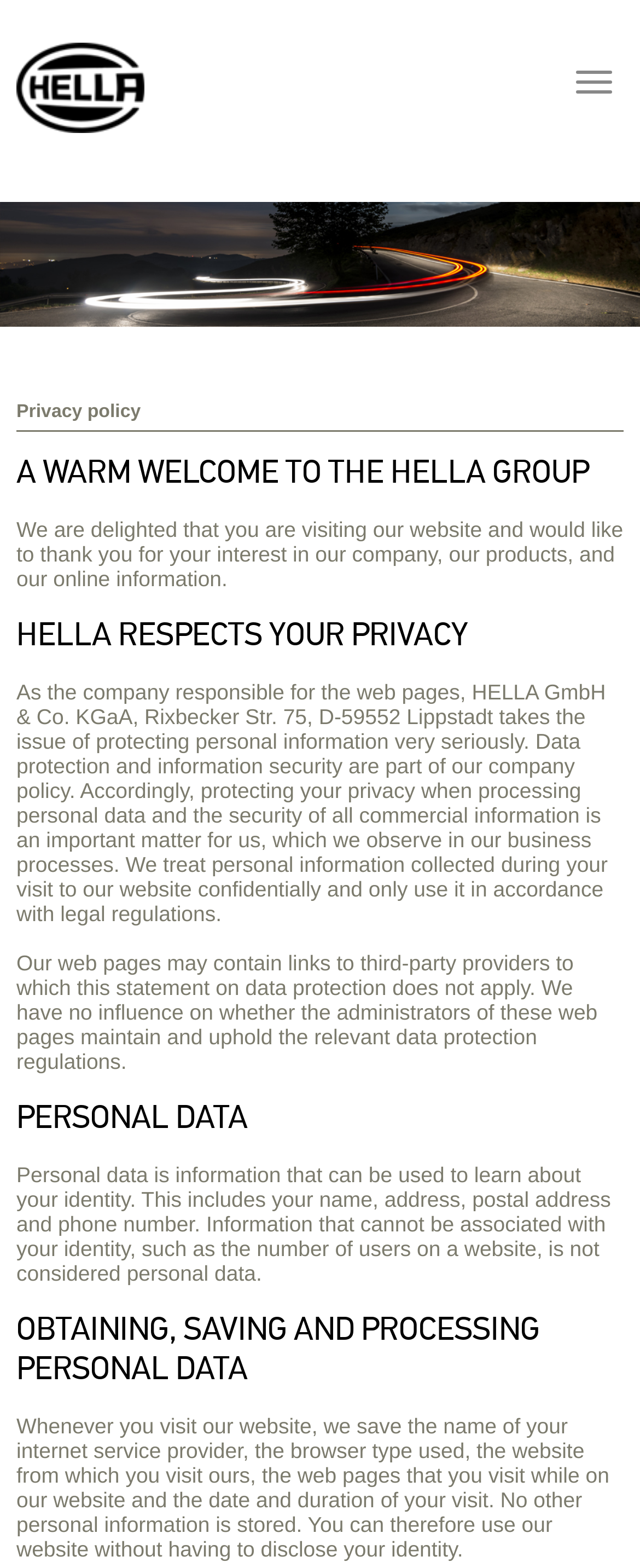What is the purpose of the webpage?
Examine the image closely and answer the question with as much detail as possible.

The webpage appears to be focused on data protection, as indicated by the presence of texts such as 'Privacy policy', 'HELLA RESPECTS YOUR PRIVACY', and 'PERSONAL DATA', which suggest that the webpage is providing information about how the company handles personal data and privacy.